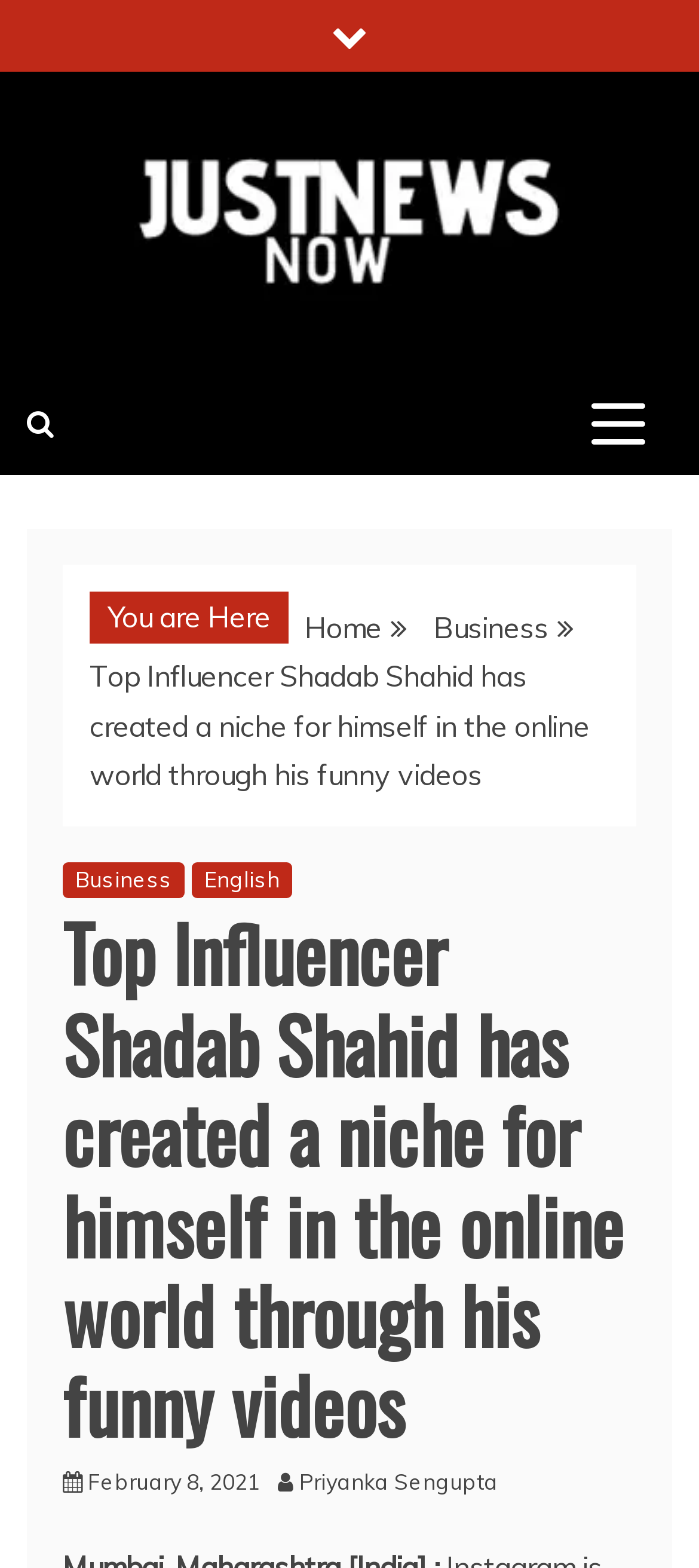What is the name of the author?
Carefully analyze the image and provide a detailed answer to the question.

The name of the author can be found in the header section of the webpage, where it is mentioned as 'Priyanka Sengupta'.